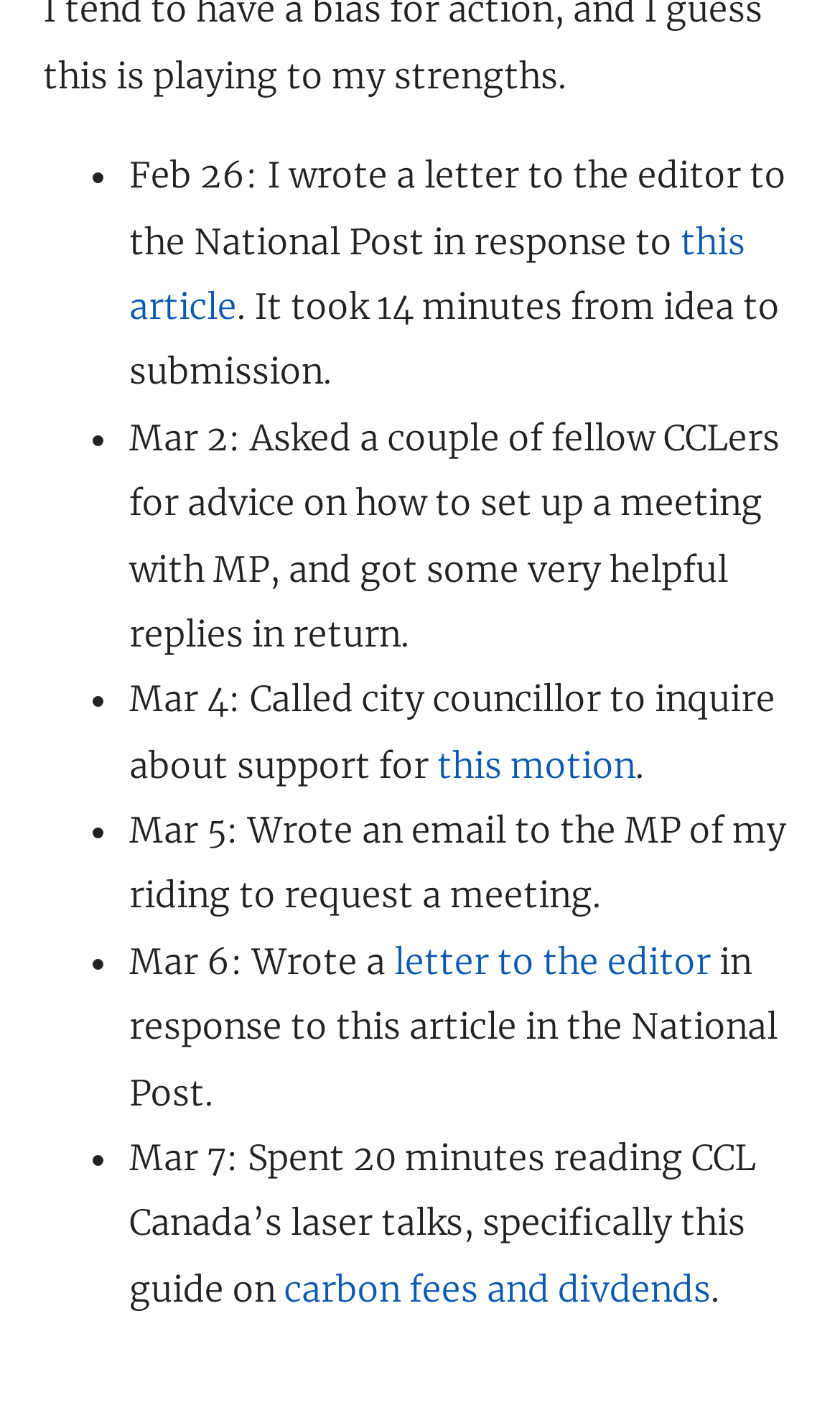Identify the bounding box coordinates for the UI element described as follows: this motion. Use the format (top-left x, top-left y, bottom-right x, bottom-right y) and ensure all values are floating point numbers between 0 and 1.

[0.521, 0.524, 0.756, 0.554]